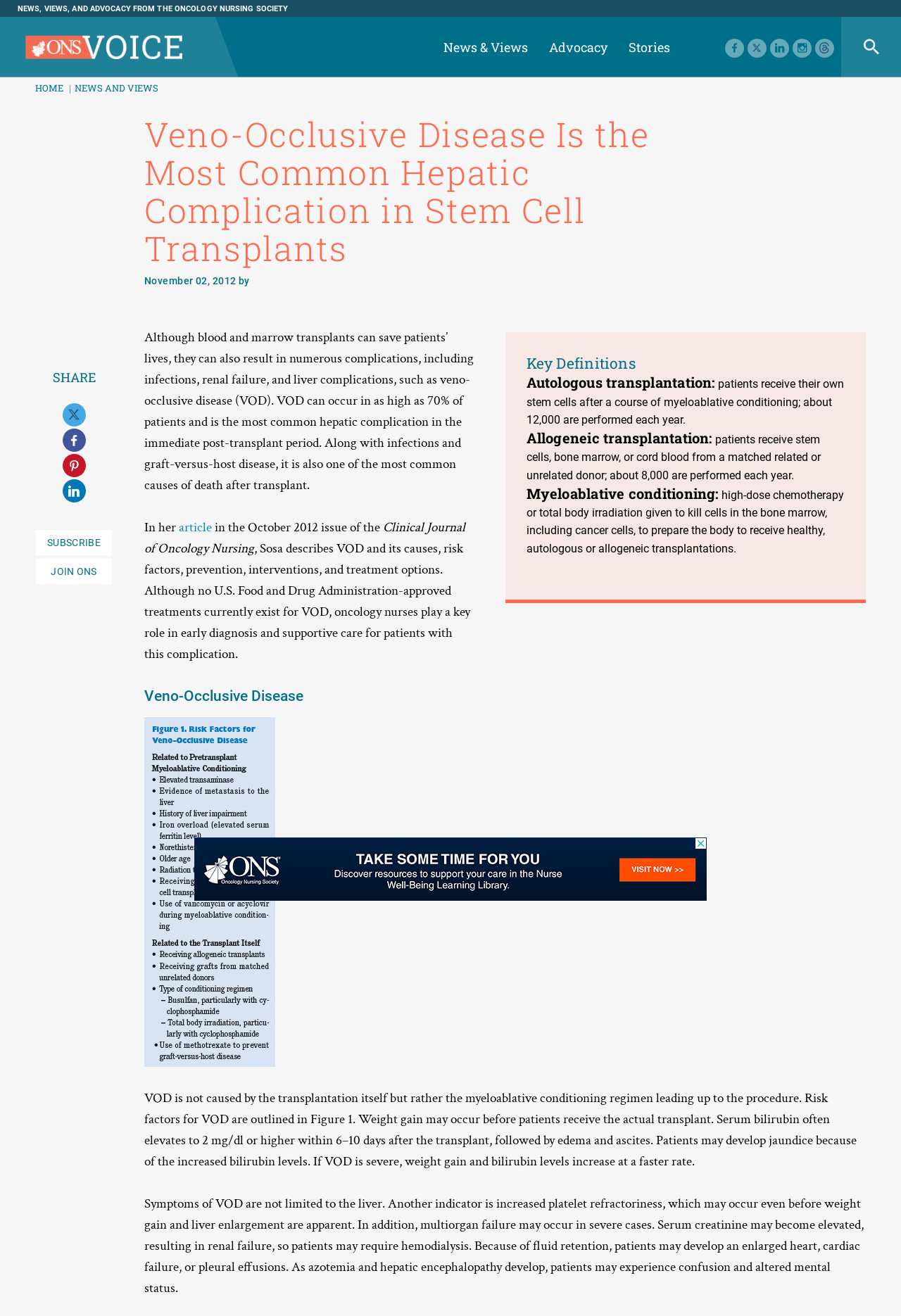What is autologous transplantation?
Based on the screenshot, respond with a single word or phrase.

Patients receive their own stem cells